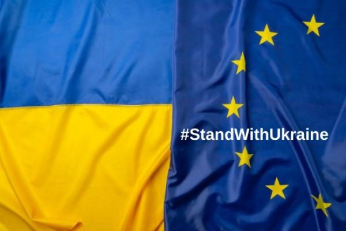Please answer the following question using a single word or phrase: 
How many gold stars are on the EU flag?

Twelve